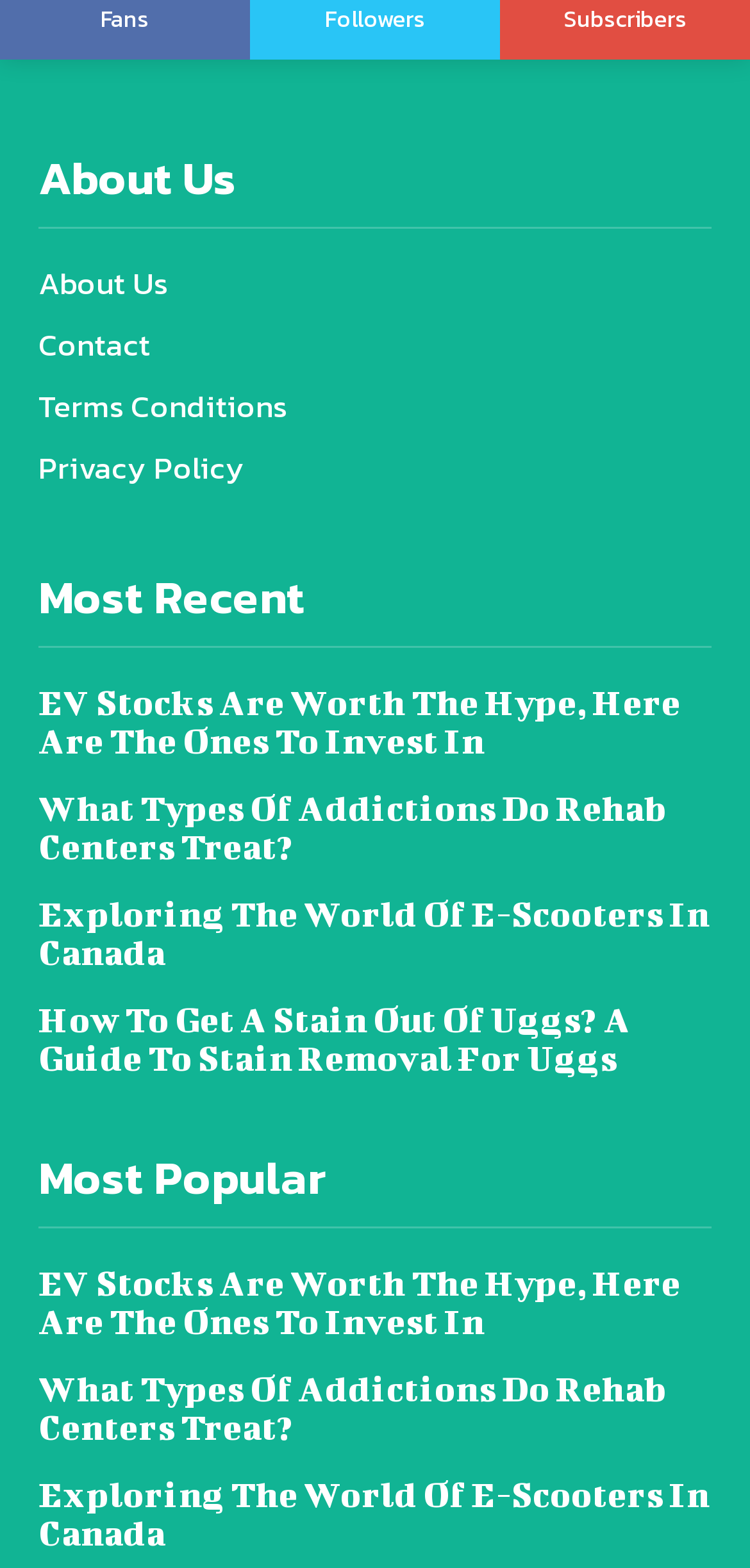Locate the bounding box coordinates of the item that should be clicked to fulfill the instruction: "Explore Exploring The World Of E-Scooters In Canada".

[0.051, 0.57, 0.946, 0.62]